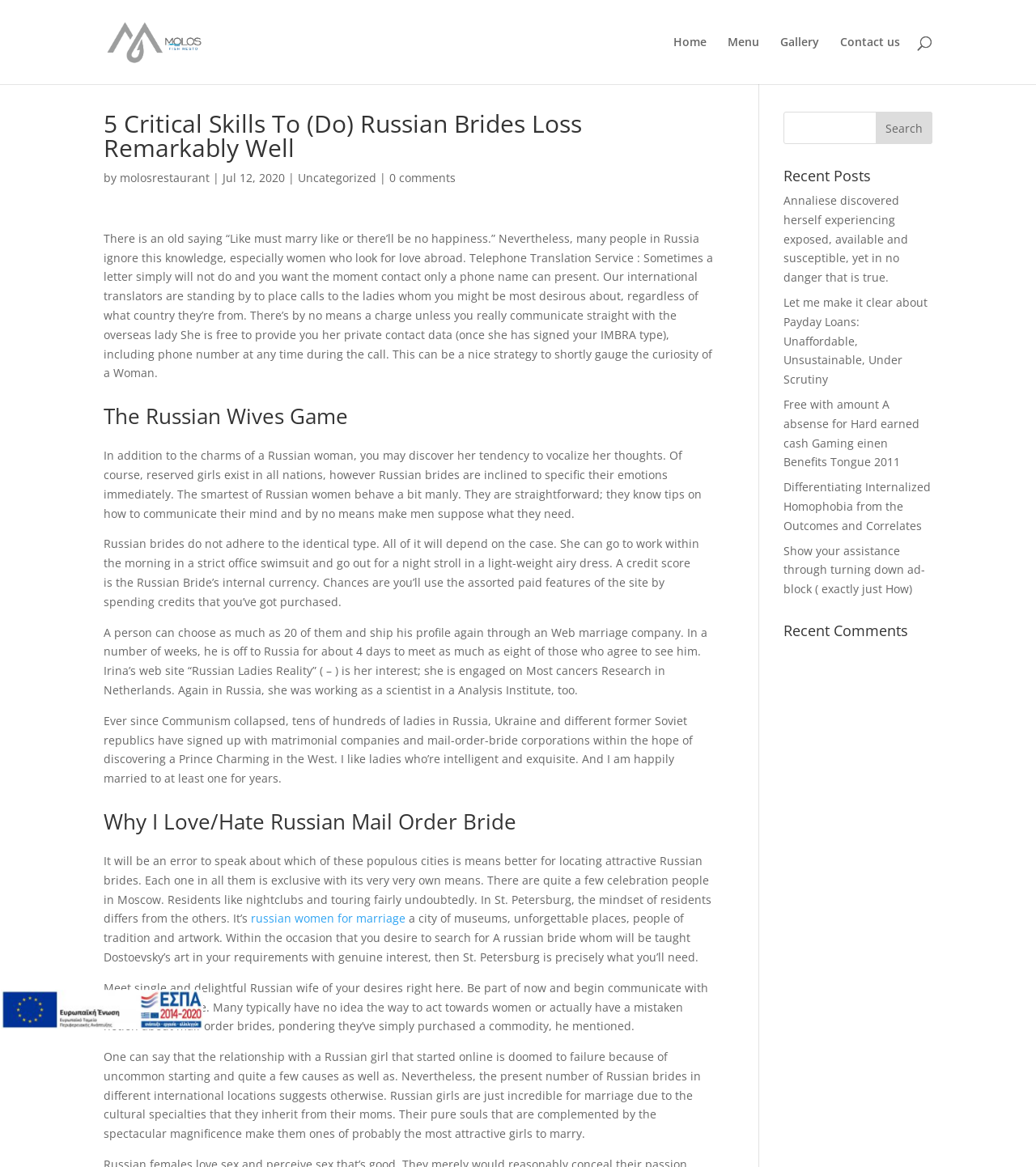Specify the bounding box coordinates of the area to click in order to follow the given instruction: "Search for something."

[0.1, 0.0, 0.9, 0.001]